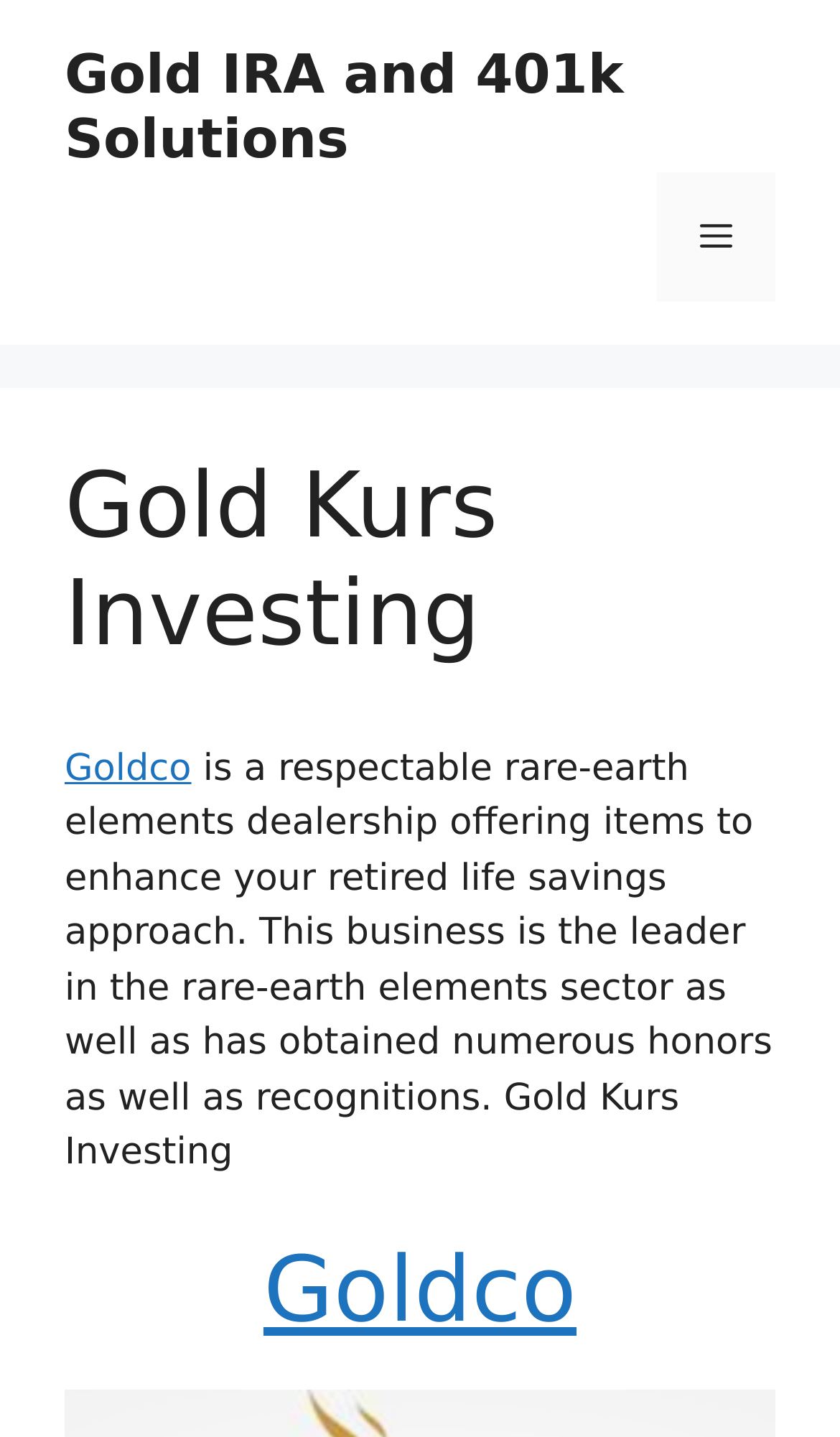Find the bounding box of the element with the following description: "Gold IRA and 401k Solutions". The coordinates must be four float numbers between 0 and 1, formatted as [left, top, right, bottom].

[0.077, 0.03, 0.742, 0.118]